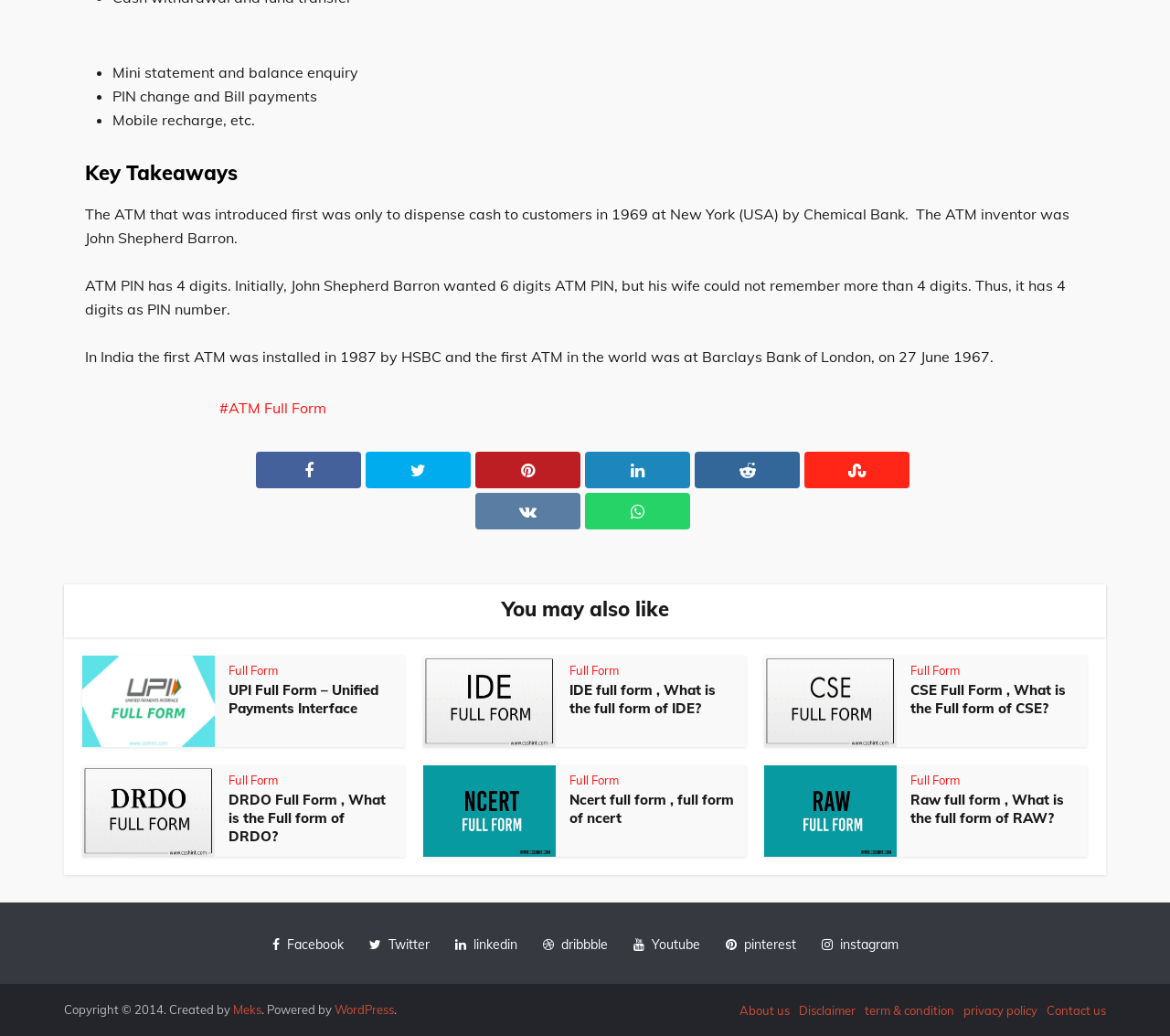Analyze the image and give a detailed response to the question:
What is the purpose of the ATM introduced in 1969?

The text states, 'The ATM that was introduced first was only to dispense cash to customers in 1969 at New York (USA) by Chemical Bank.' This information is found in the StaticText element with ID 240.